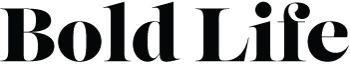Give a thorough explanation of the elements present in the image.

The image features the title "Bold Life," prominently displayed in an elegant, bold font. This captures the spirit of the publication, which focuses on vibrant community experiences and events. The title serves as a header for a section related to the arts, culture, and activities in the Hendersonville area, inviting readers to engage with the lively and diverse offerings within the local community. The overall aesthetic reflects a combination of sophistication and approachability, embodying the essence of "Bold Life" as a source of inspiration and information for its audience.